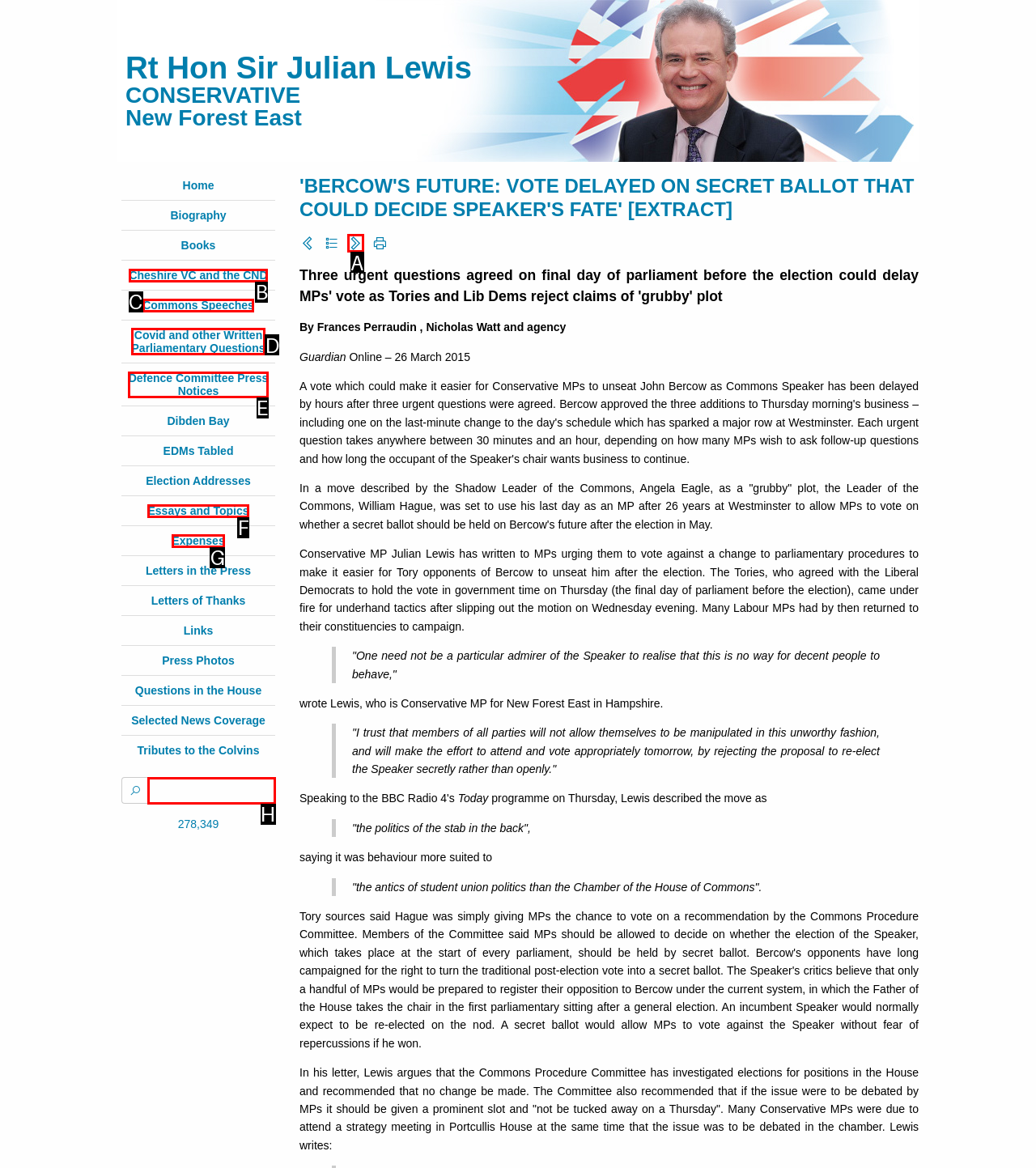Select the appropriate HTML element to click for the following task: Click on the link to view Covid and other Written Parliamentary Questions
Answer with the letter of the selected option from the given choices directly.

D